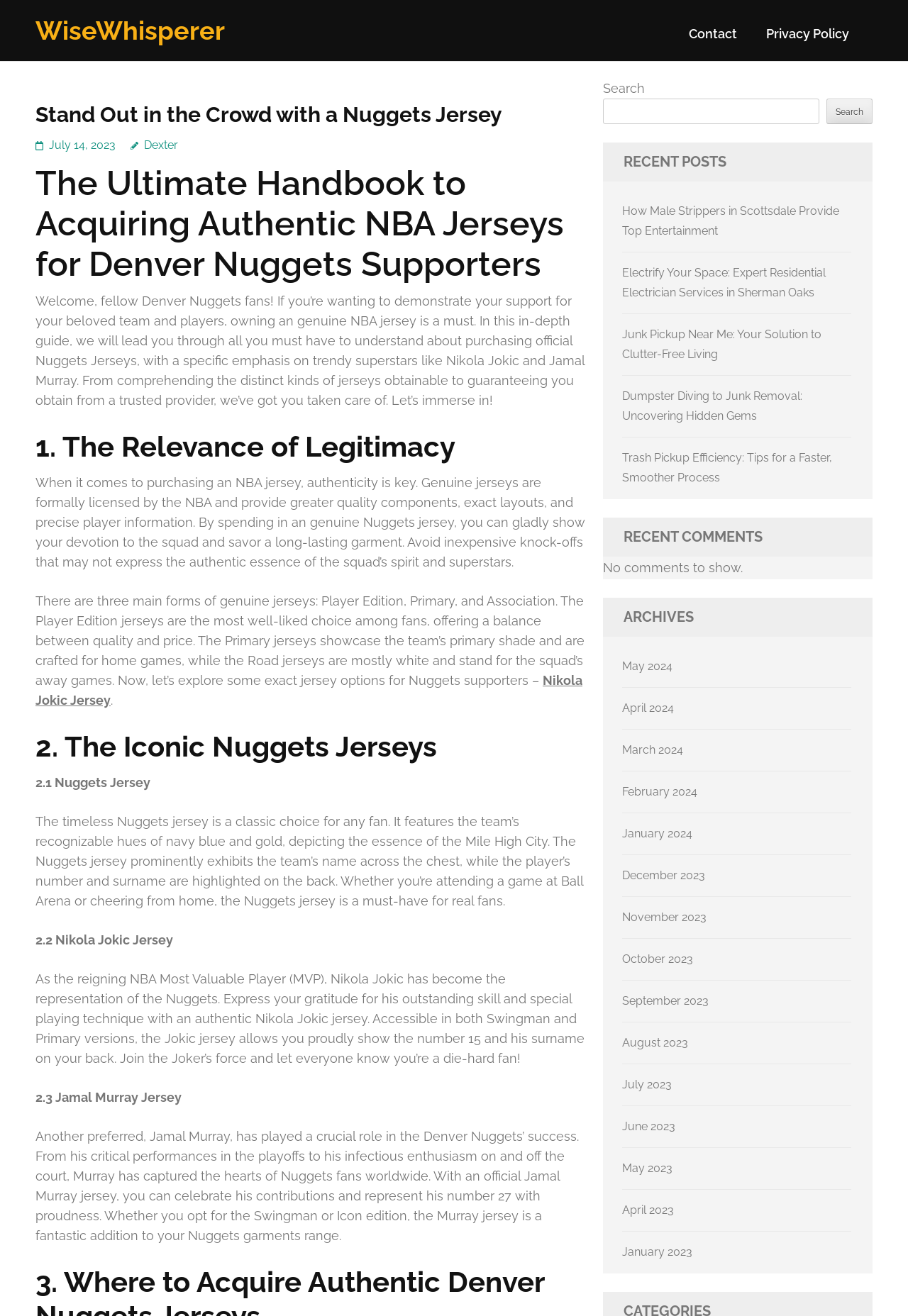Locate the primary headline on the webpage and provide its text.

Stand Out in the Crowd with a Nuggets Jersey